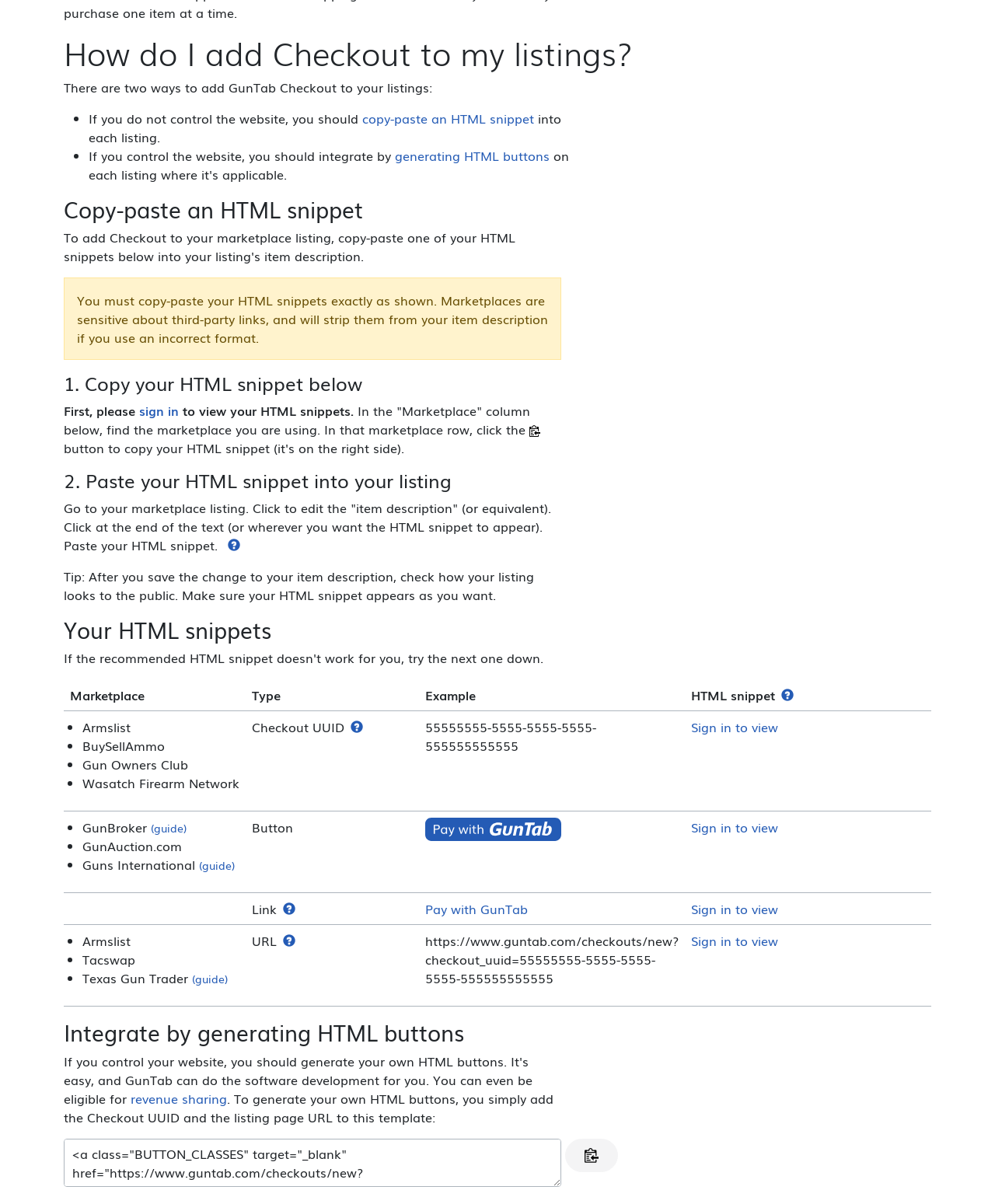Please identify the bounding box coordinates of the area that needs to be clicked to fulfill the following instruction: "Generate HTML button for Checkout UUID."

[0.352, 0.596, 0.365, 0.612]